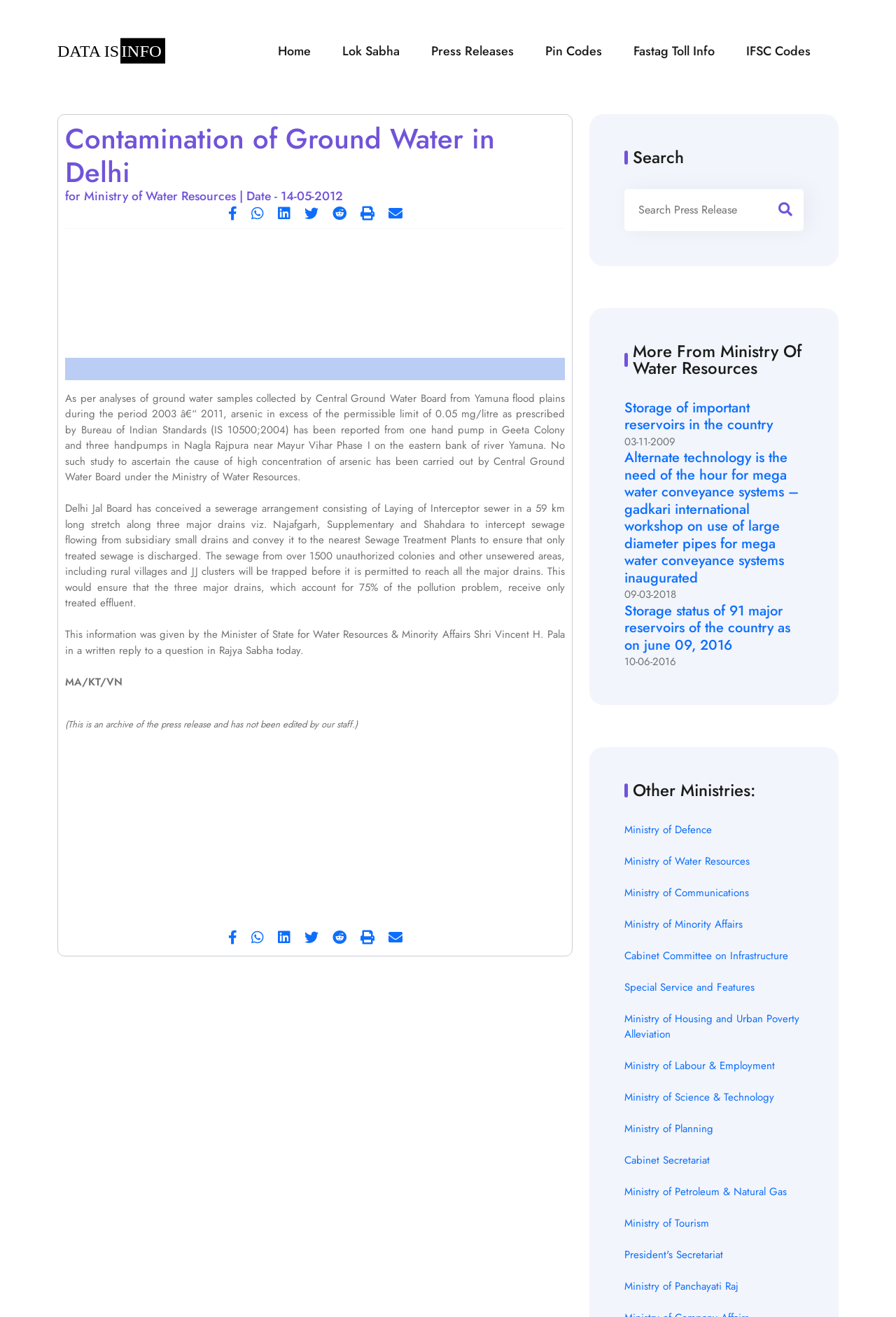Use a single word or phrase to answer the question:
What is the name of the ministry mentioned in the press release?

Ministry of Water Resources